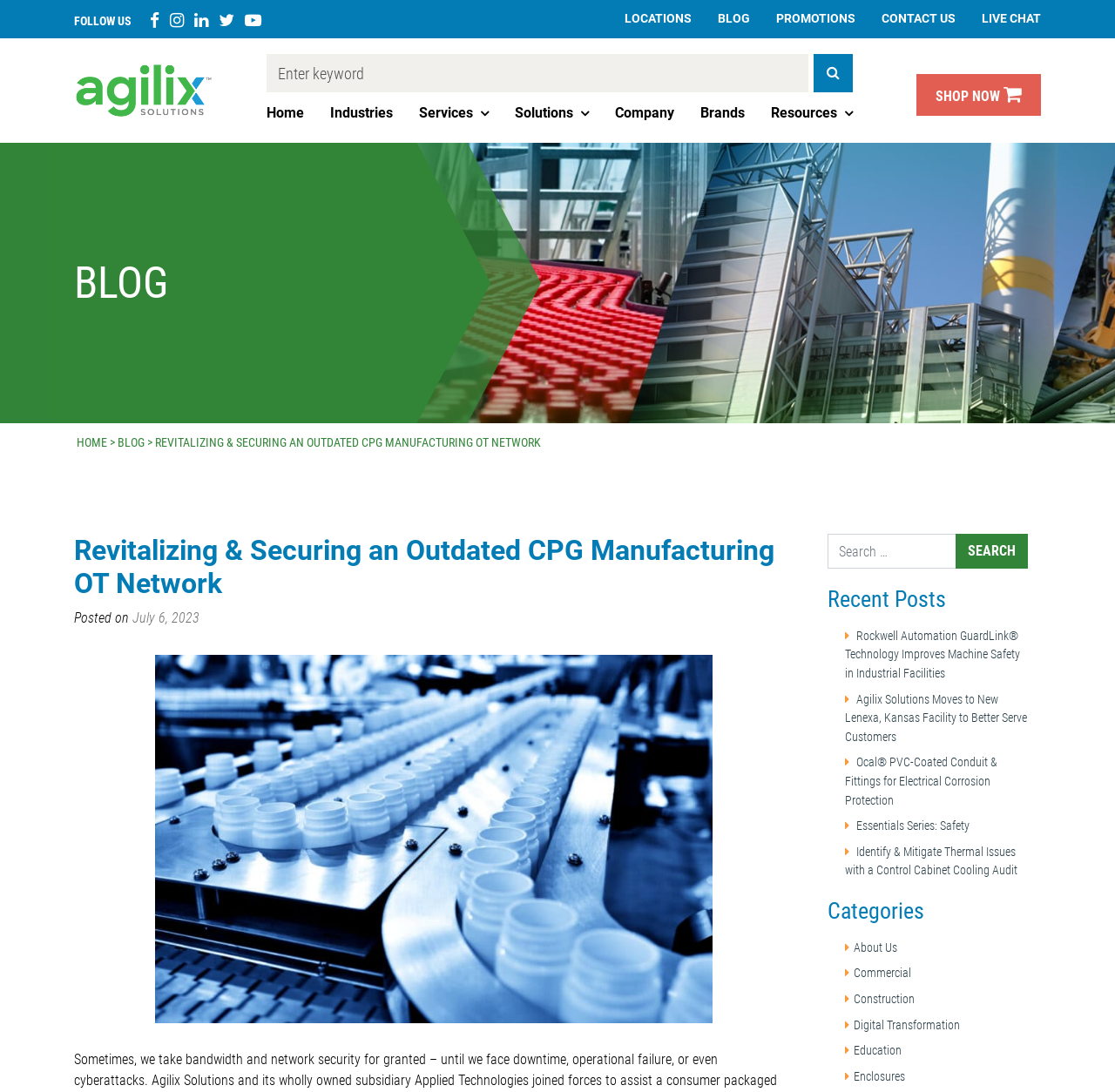Provide a one-word or brief phrase answer to the question:
What is the last menu item in the main navigation?

Resources